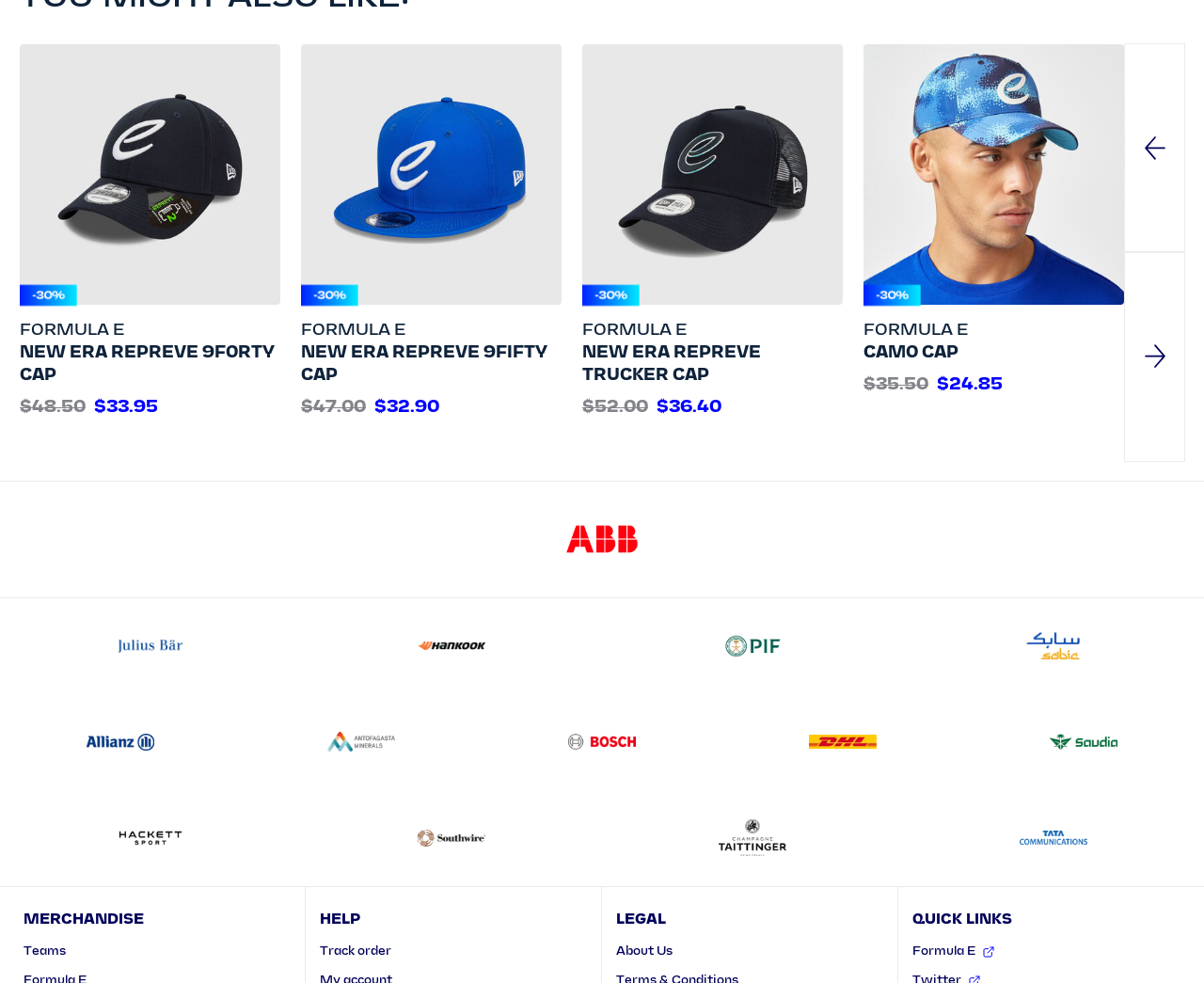Find and specify the bounding box coordinates that correspond to the clickable region for the instruction: "View the 'New Era Repreve 9FORTY Cap' product".

[0.016, 0.044, 0.233, 0.31]